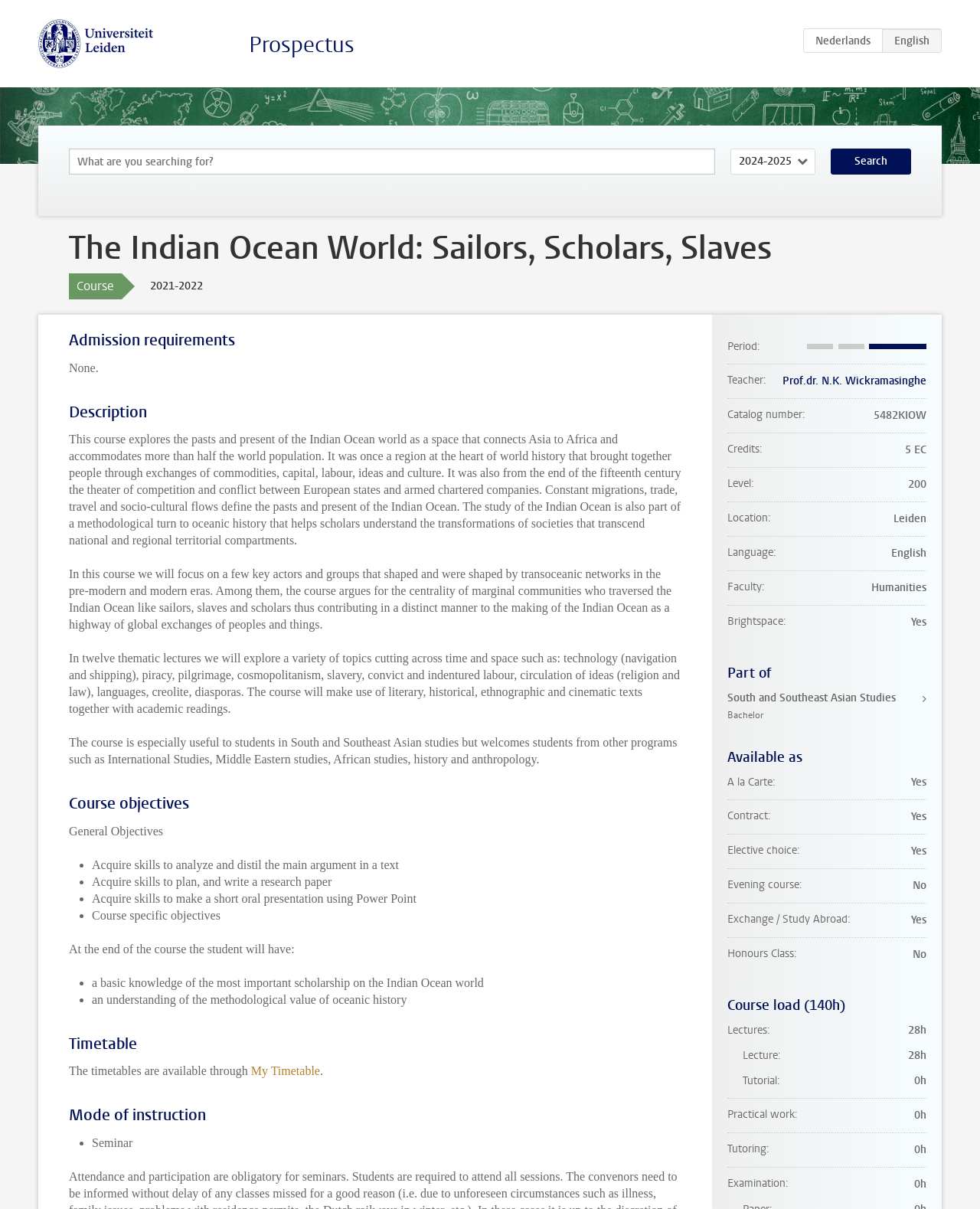Using the element description provided, determine the bounding box coordinates in the format (top-left x, top-left y, bottom-right x, bottom-right y). Ensure that all values are floating point numbers between 0 and 1. Element description: nl

[0.82, 0.023, 0.901, 0.044]